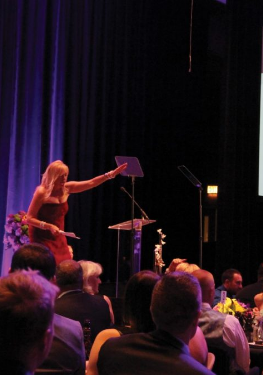Elaborate on the contents of the image in great detail.

In this vibrant image, a dynamic auctioneer captivates her audience during a gala event. Dressed elegantly in a striking red gown, she gestures expressively as she engages with attendees sitting at elegantly set tables, showcasing her energized and passionate approach to auctioneering. The scene is illuminated by soft stage lighting, enhancing the atmosphere of the event. Floral arrangements adorn the table, adding a touch of sophistication to the occasion. This moment captures the essence of live fundraising auctions, where the auctioneer not only calls bids but also inspires hope and generosity among the crowd, reflecting her commitment to making a significant impact through her craft.